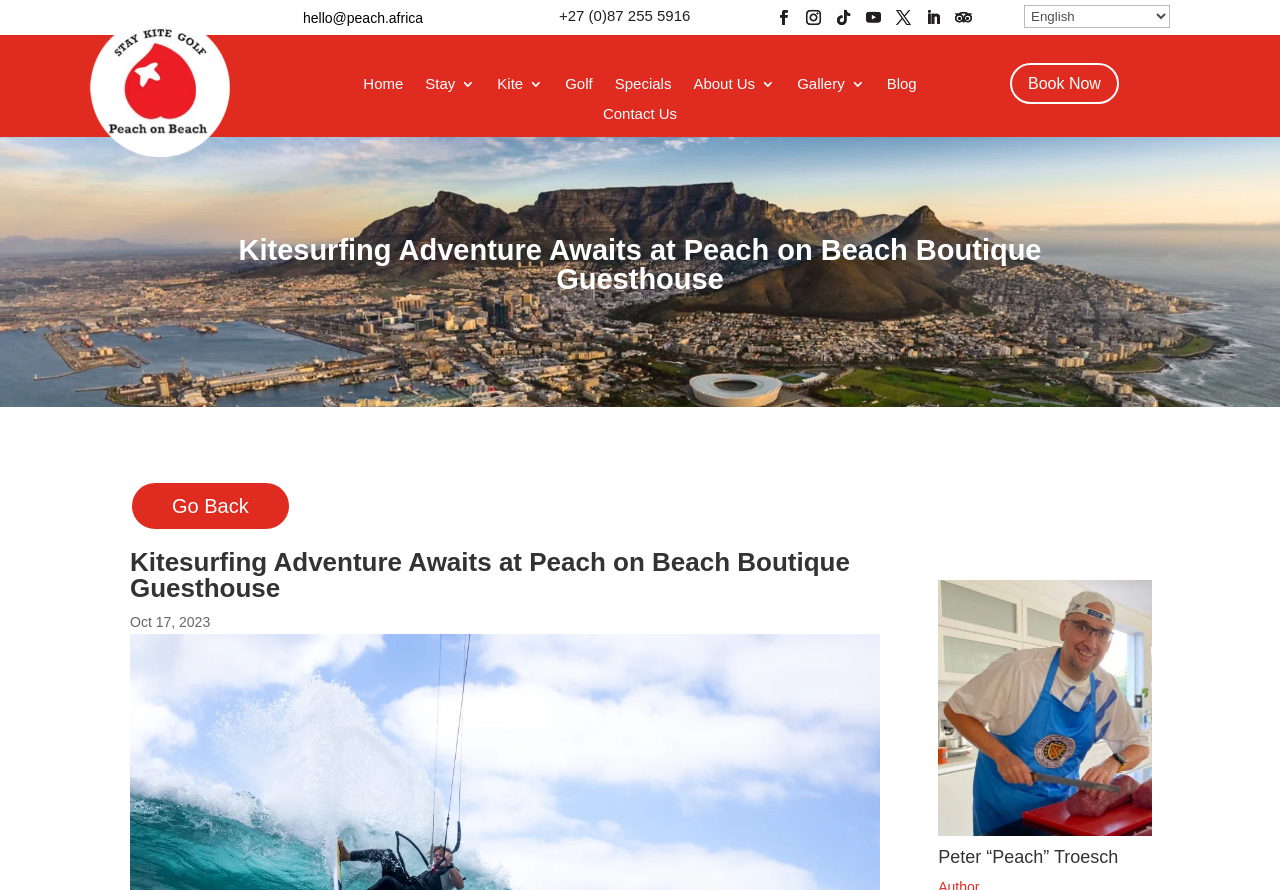Provide a one-word or one-phrase answer to the question:
What is the email address on the webpage?

hello@peach.africa